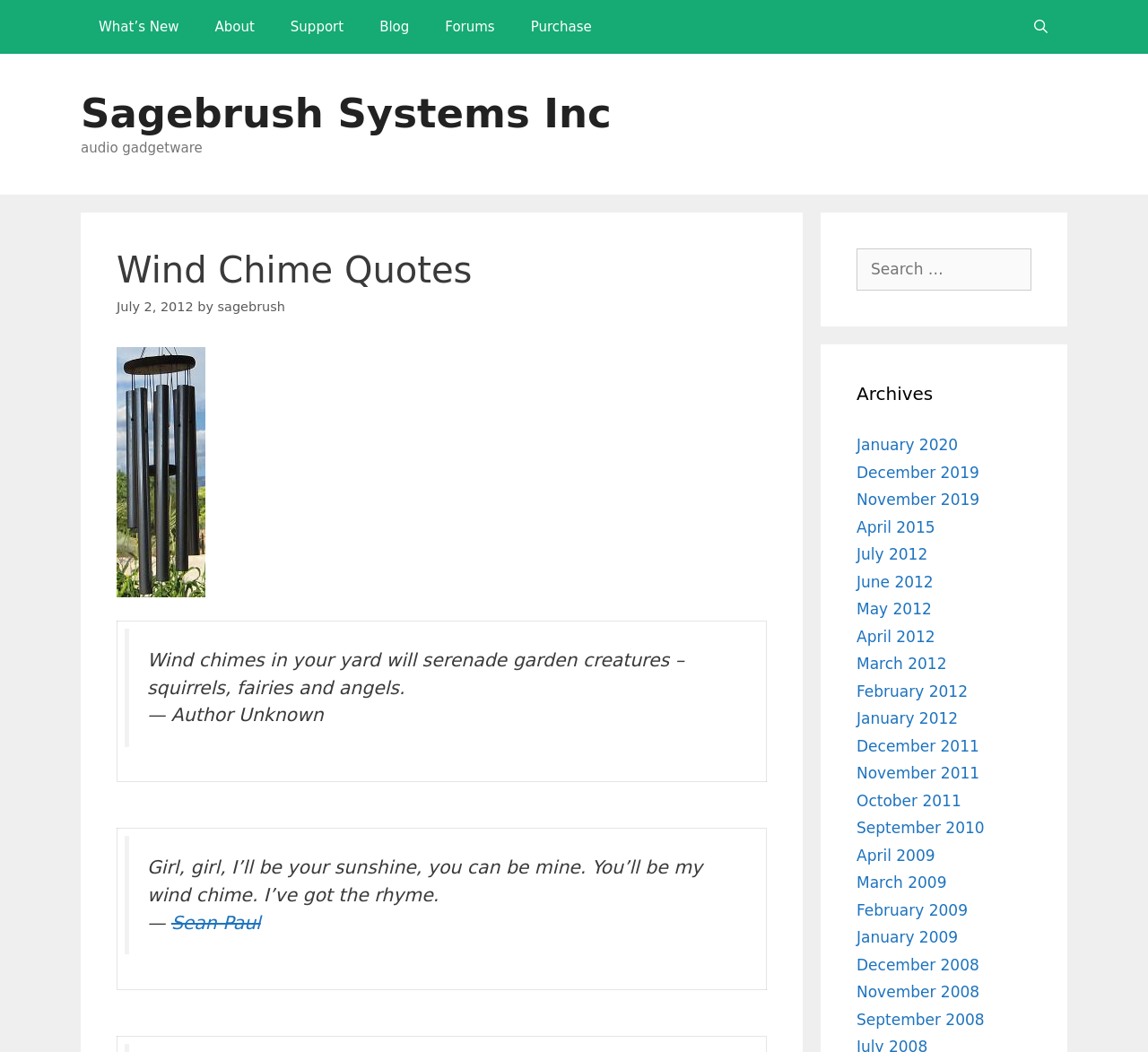How many links are there in the Archives section?
Please answer the question with as much detail and depth as you can.

The Archives section of the webpage contains a list of links to different months and years, and upon counting, there are 20 links in total.